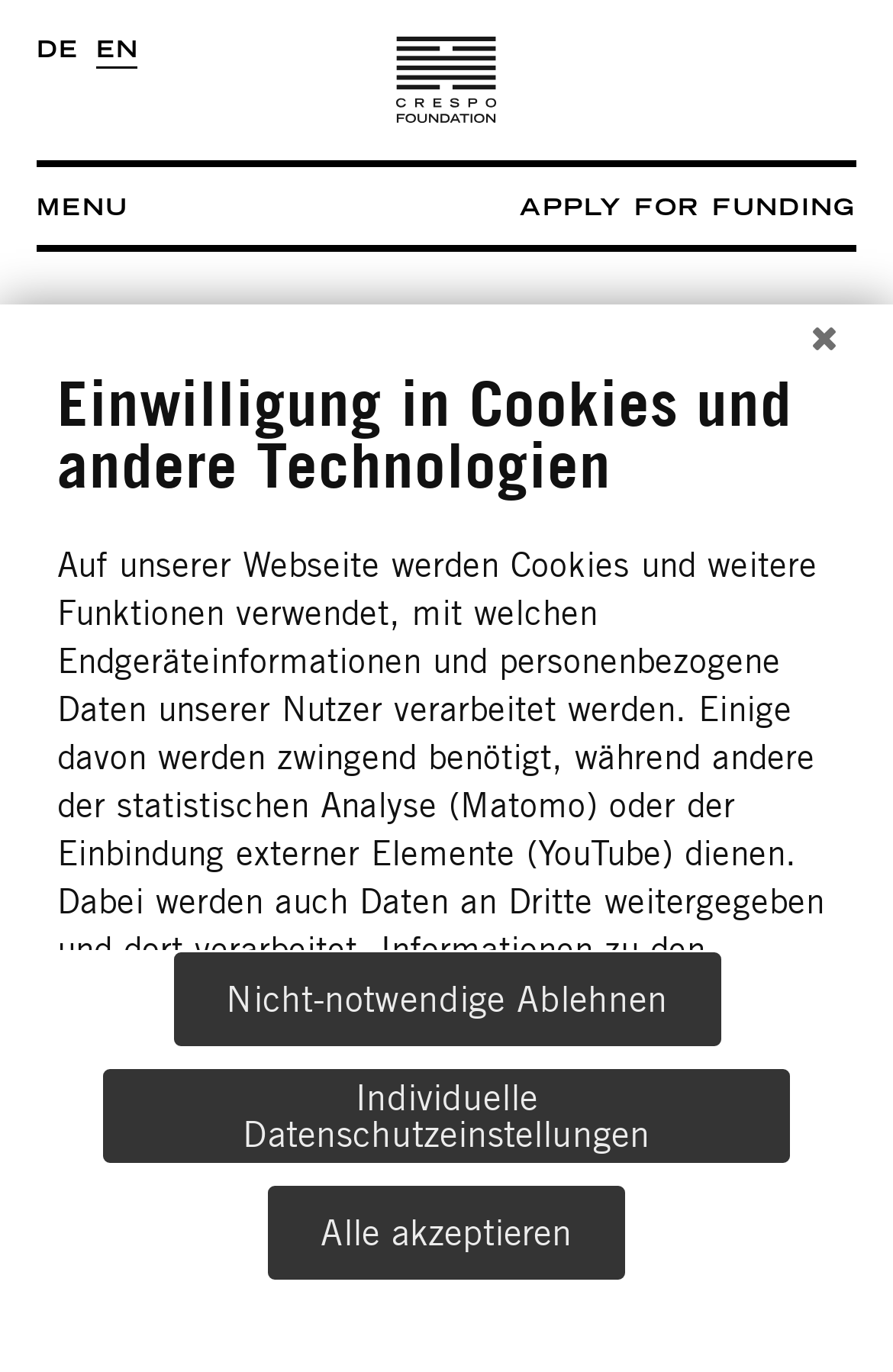Extract the bounding box coordinates for the described element: "EN". The coordinates should be represented as four float numbers between 0 and 1: [left, top, right, bottom].

[0.108, 0.027, 0.174, 0.043]